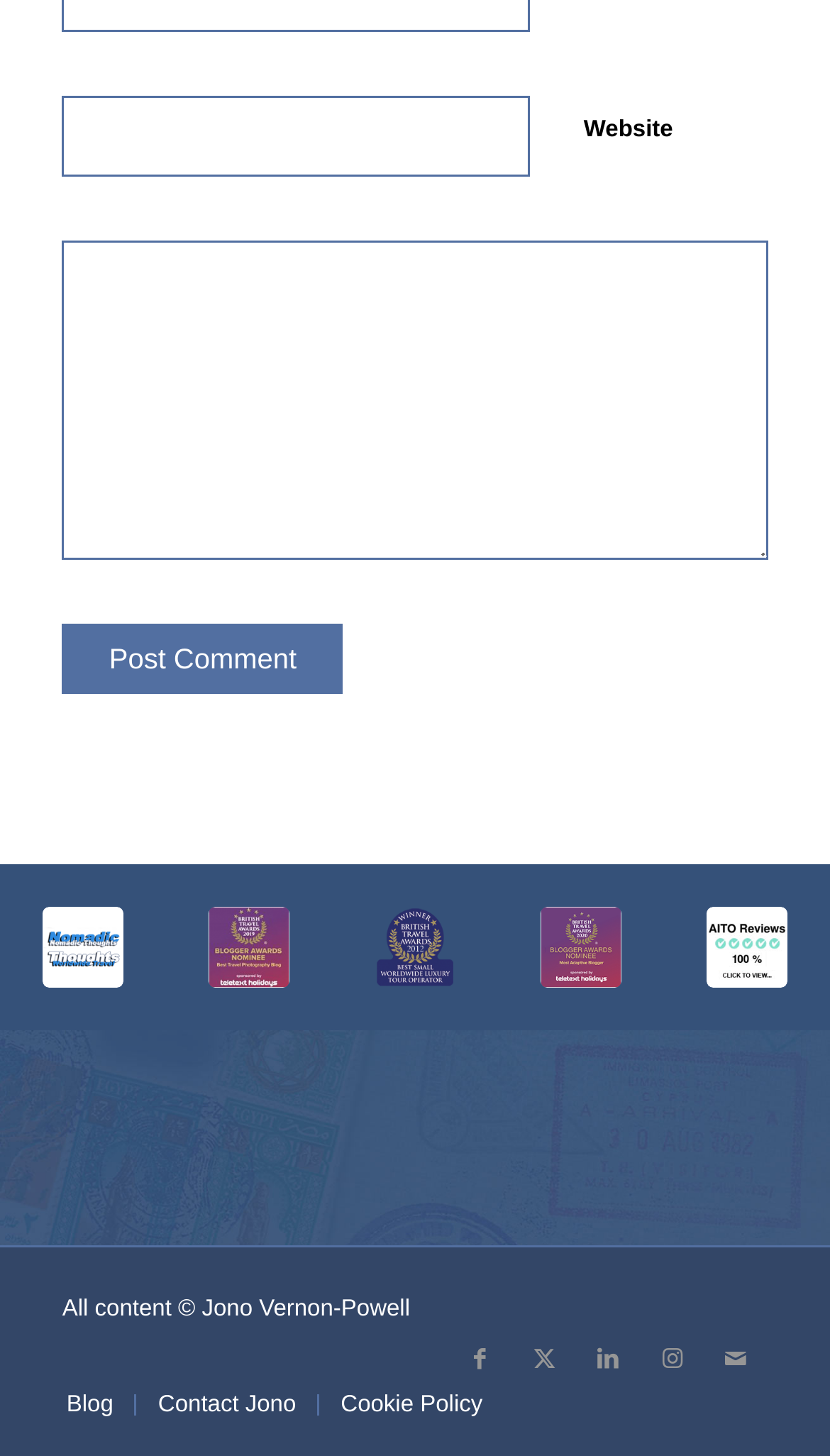Identify the bounding box coordinates for the region of the element that should be clicked to carry out the instruction: "Go to trans-blogawards". The bounding box coordinates should be four float numbers between 0 and 1, i.e., [left, top, right, bottom].

[0.251, 0.622, 0.349, 0.678]